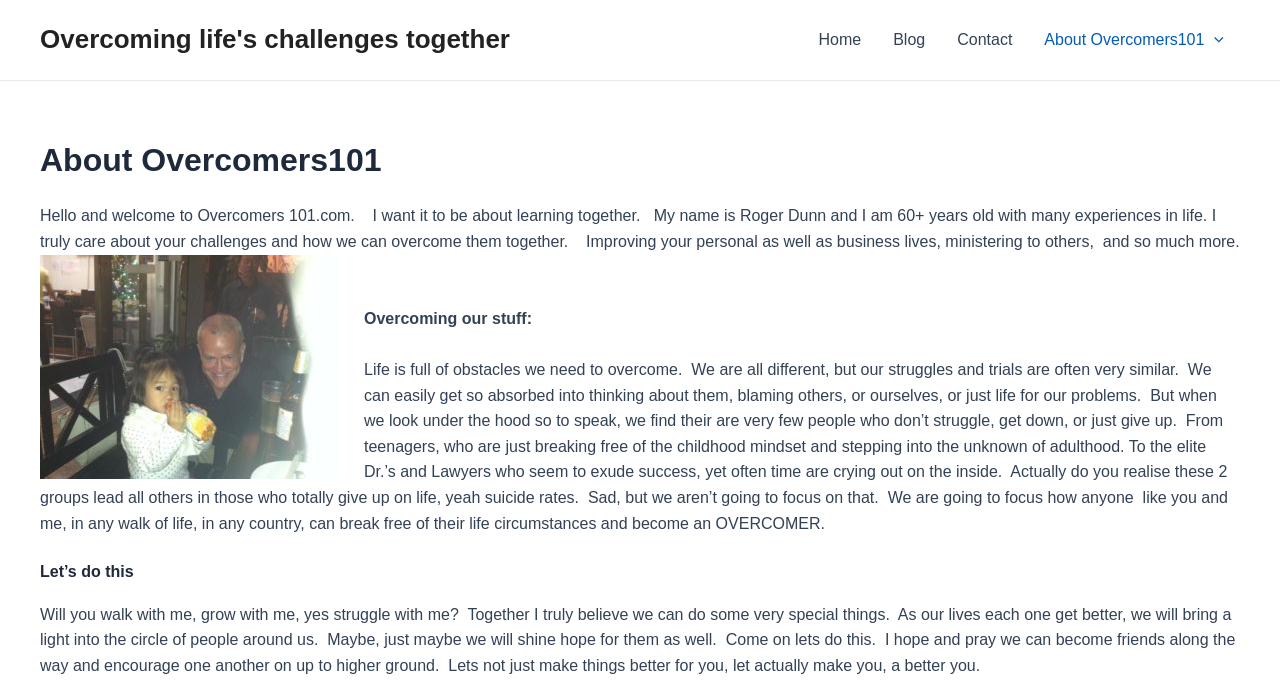Please locate the UI element described by "Overcoming life's challenges together" and provide its bounding box coordinates.

[0.031, 0.036, 0.398, 0.079]